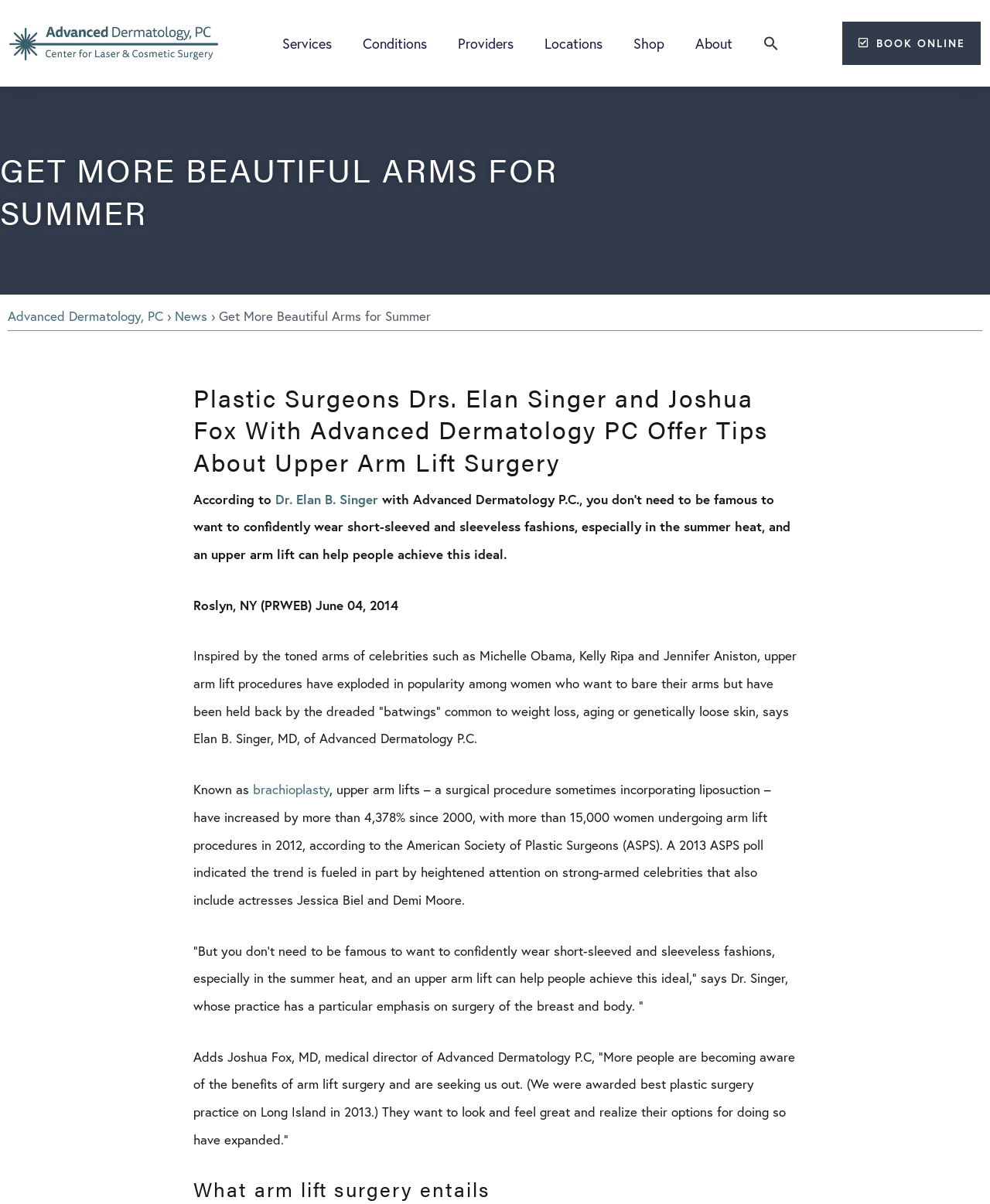Provide a short, one-word or phrase answer to the question below:
What is the name of the practice where Dr. Singer and Dr. Fox work?

Advanced Dermatology P.C.